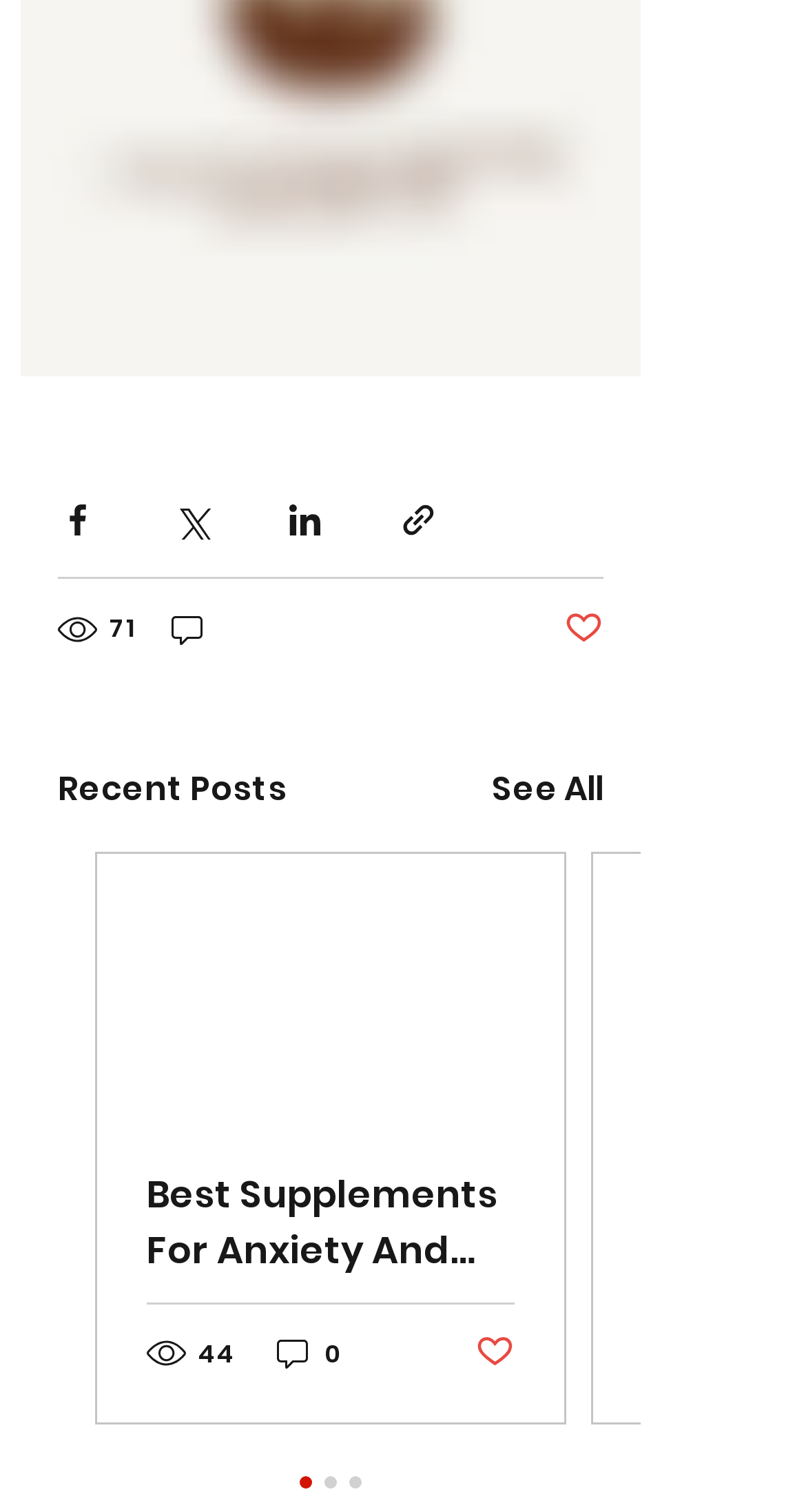Determine the bounding box coordinates of the area to click in order to meet this instruction: "See all posts".

[0.61, 0.505, 0.749, 0.538]